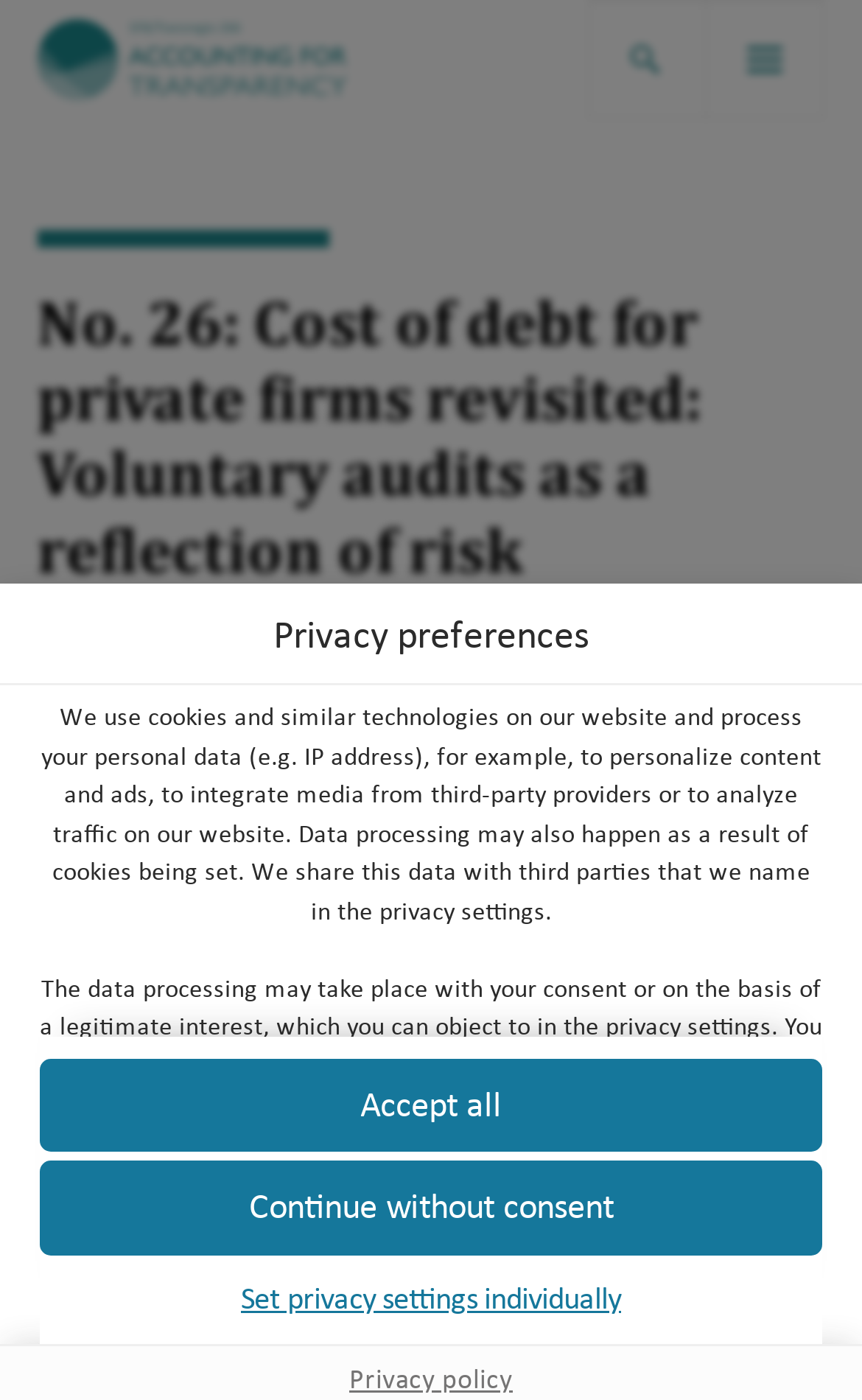Could you highlight the region that needs to be clicked to execute the instruction: "Set privacy settings individually"?

[0.046, 0.903, 0.954, 0.95]